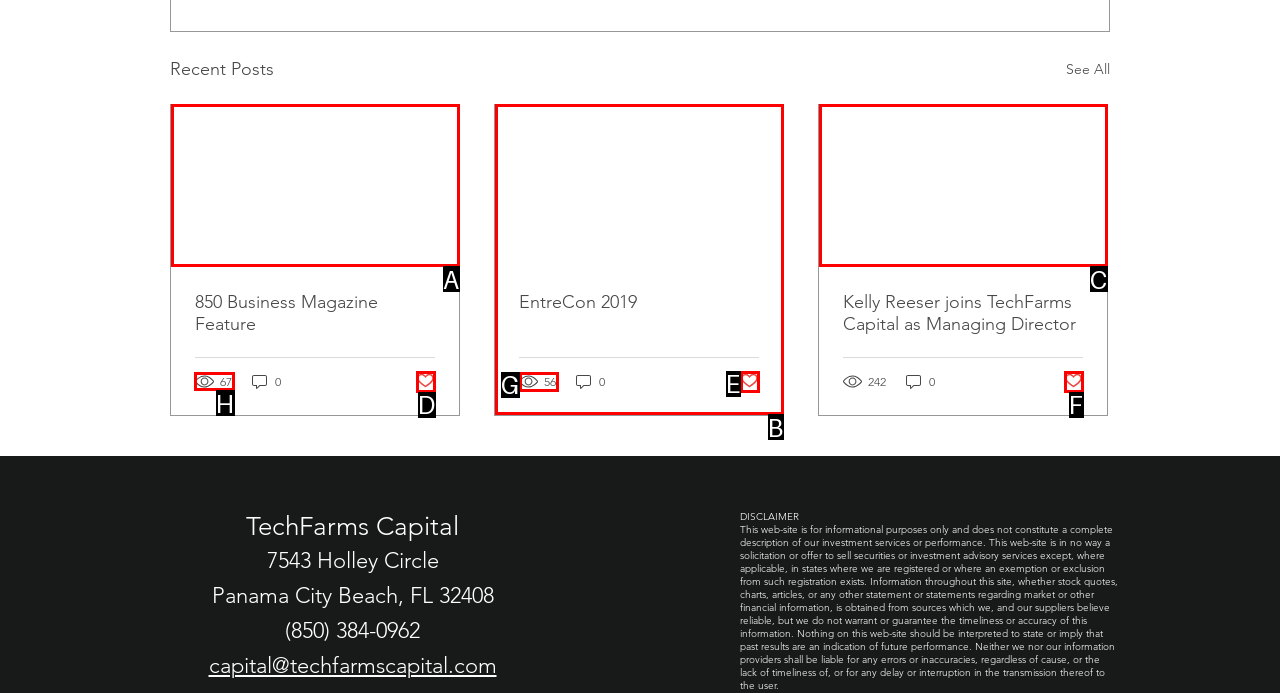Select the appropriate bounding box to fulfill the task: View the post with 67 views Respond with the corresponding letter from the choices provided.

H